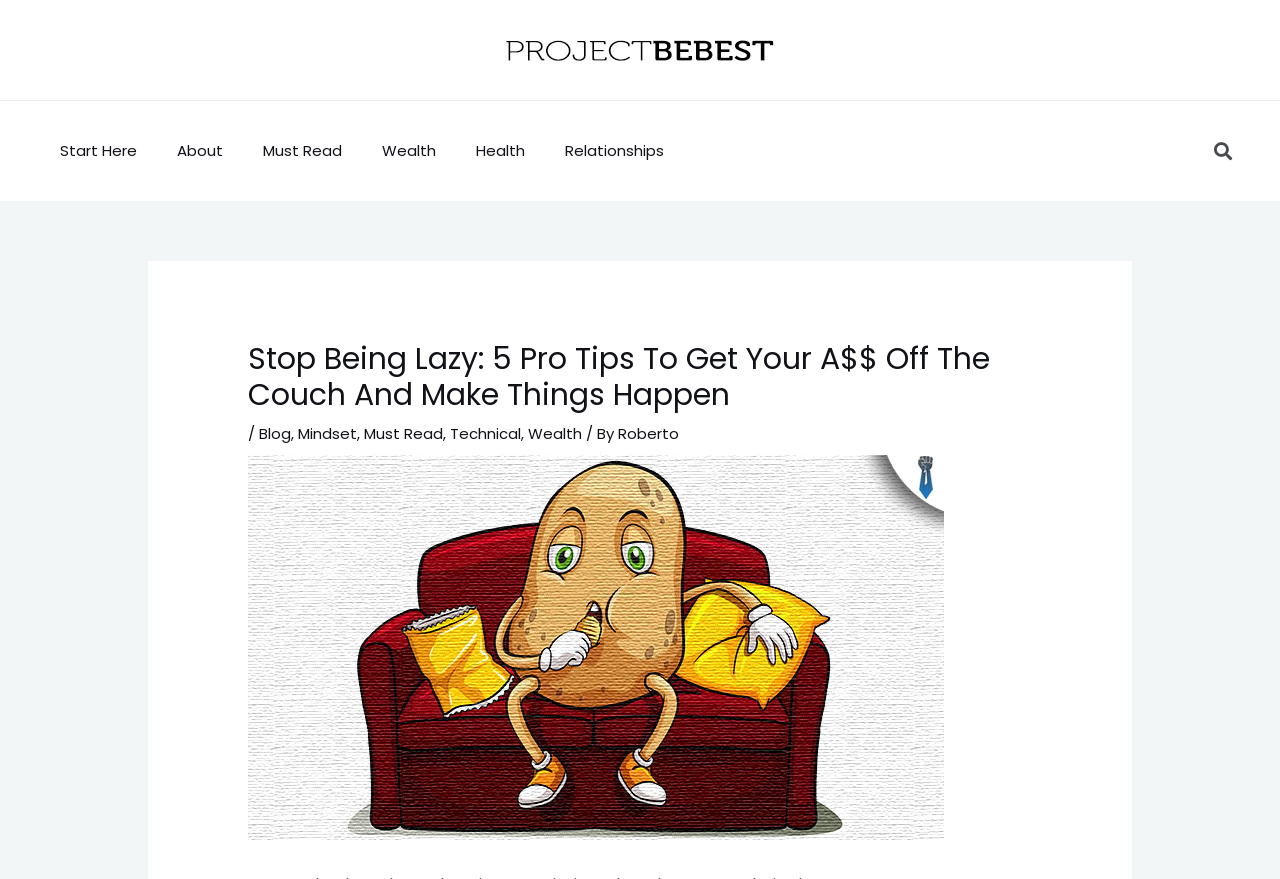Can you specify the bounding box coordinates of the area that needs to be clicked to fulfill the following instruction: "visit the 'Wealth' section"?

[0.283, 0.146, 0.356, 0.198]